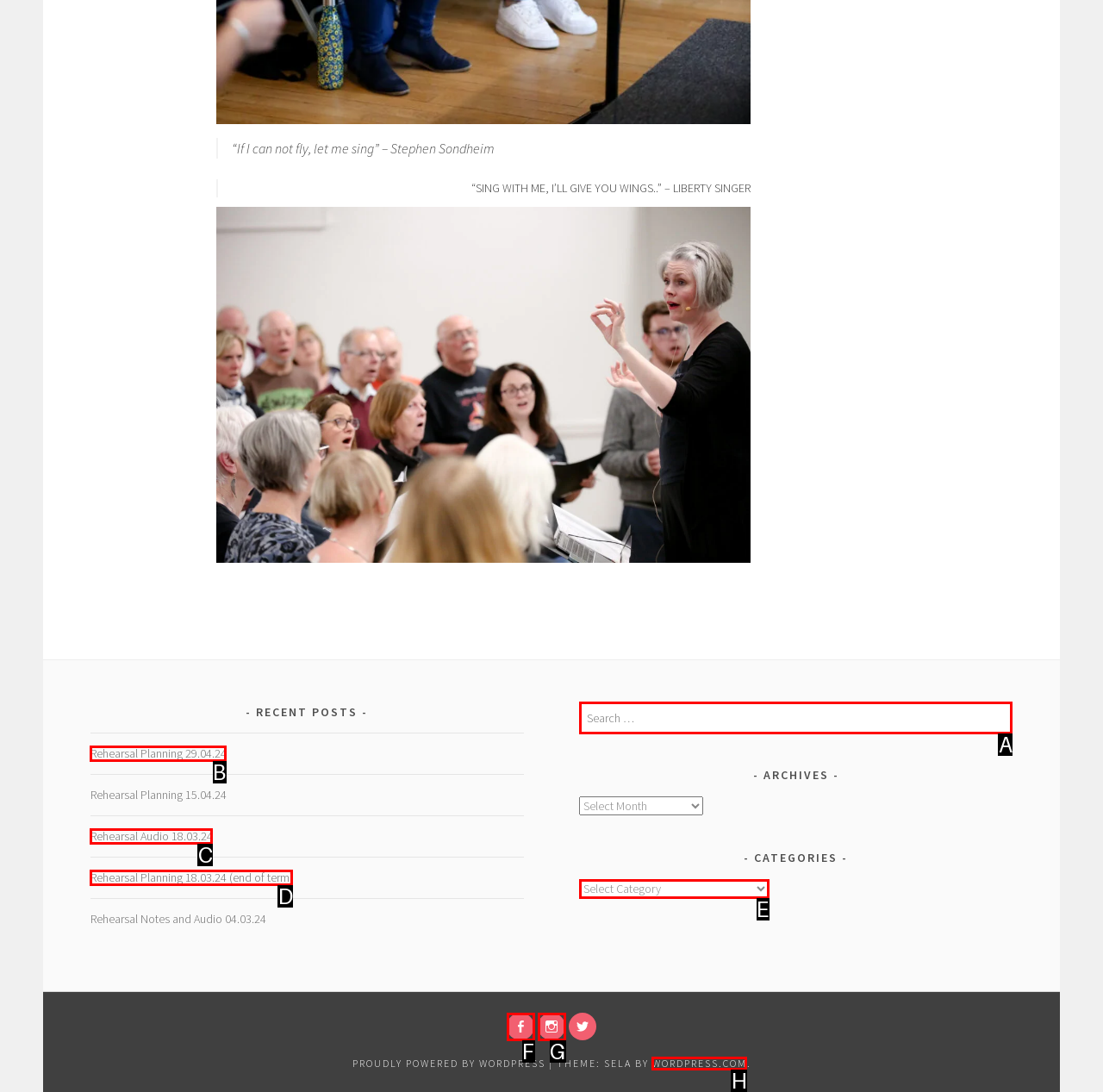Select the appropriate letter to fulfill the given instruction: Read recent post 'Rehearsal Planning 29.04.24'
Provide the letter of the correct option directly.

B